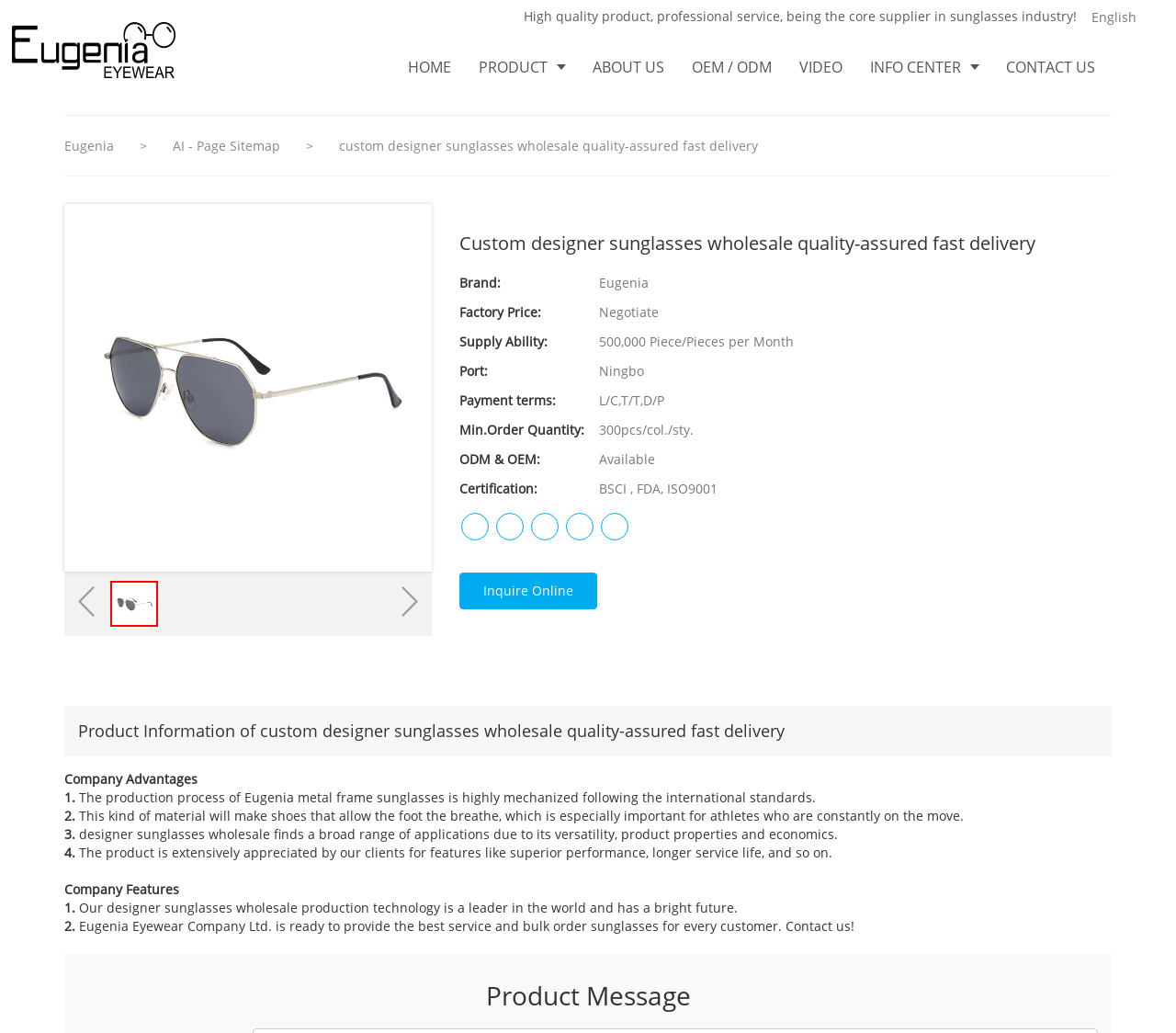Identify and provide the bounding box coordinates of the UI element described: "OEM / ODM". The coordinates should be formatted as [left, top, right, bottom], with each number being a float between 0 and 1.

[0.556, 0.032, 0.647, 0.098]